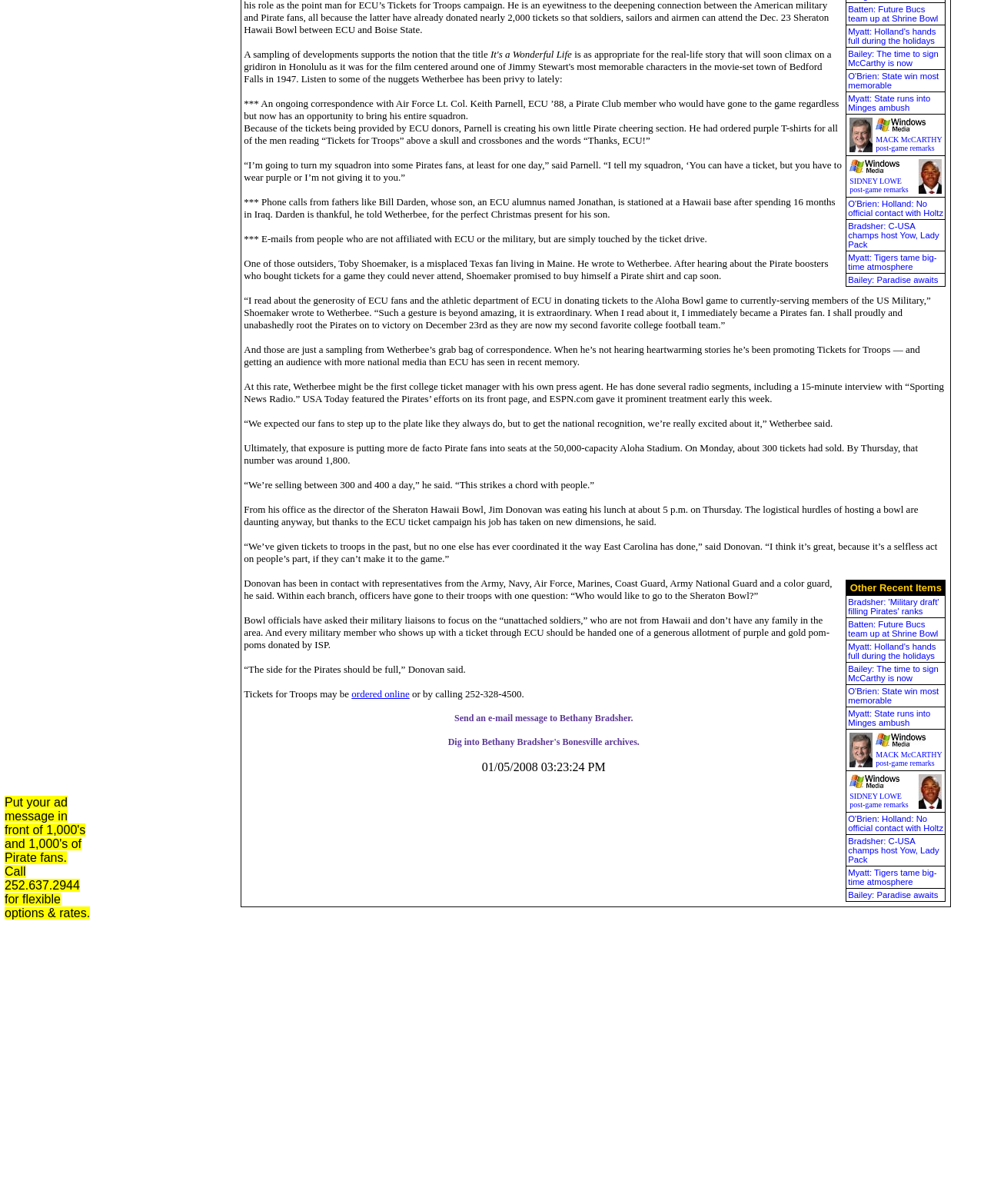Determine the bounding box for the UI element described here: "O'Brien: State win most memorable".

[0.862, 0.568, 0.954, 0.586]